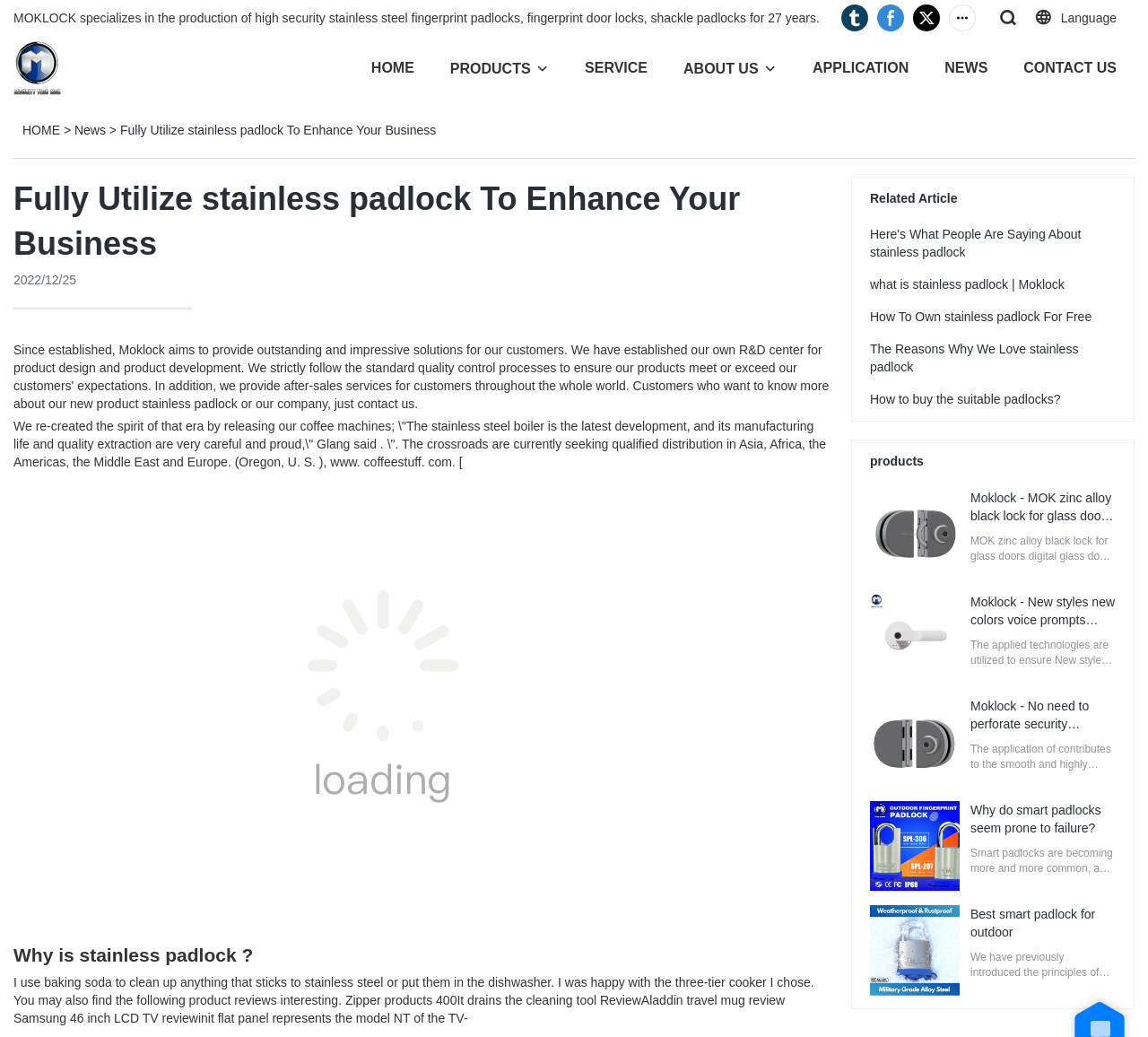Find and indicate the bounding box coordinates of the region you should select to follow the given instruction: "Learn more about Moklock - MOK zinc alloy black lock for glass doors digital glass doors lock fingerprint lock".

[0.758, 0.471, 0.836, 0.558]